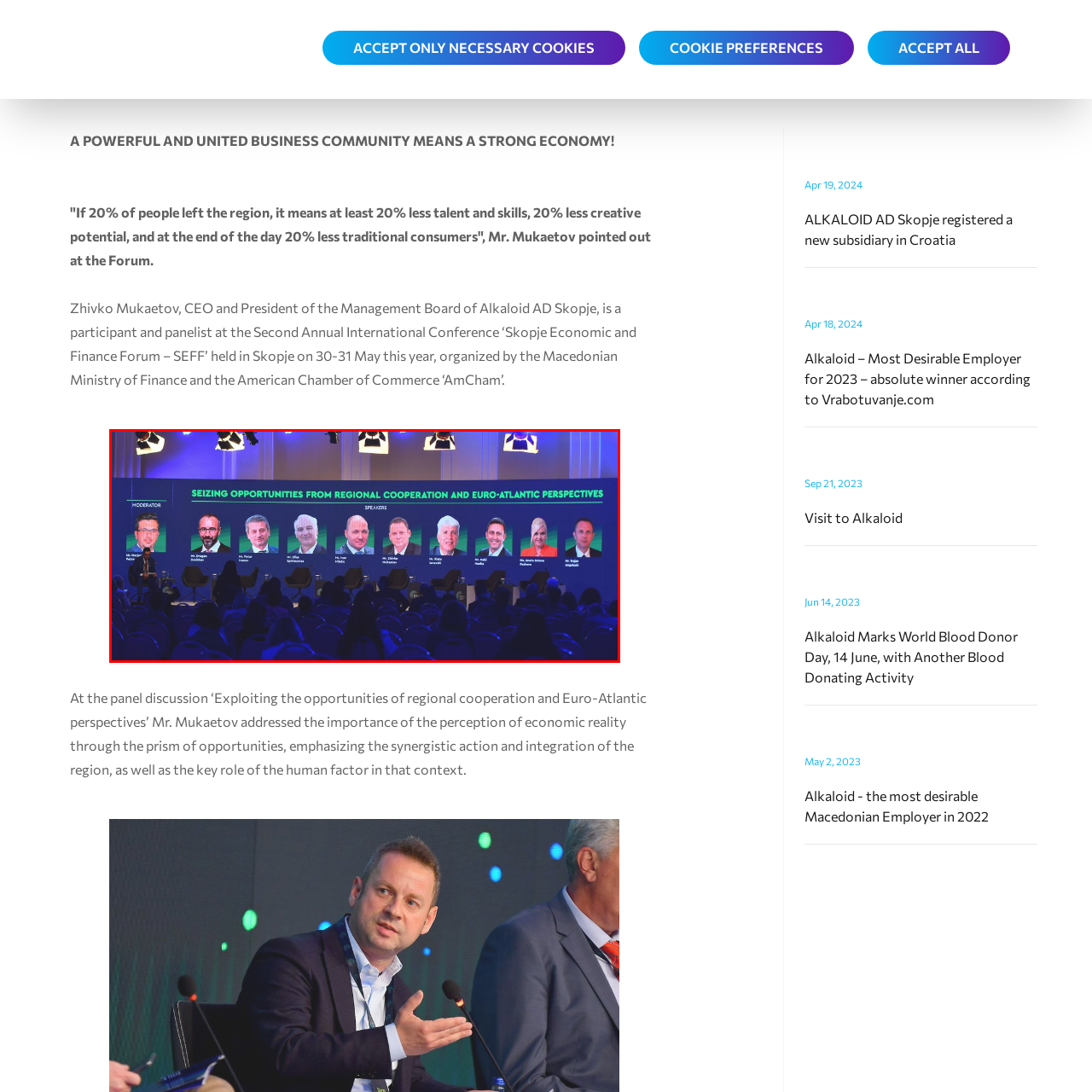Carefully analyze the image within the red boundary and describe it extensively.

The image captures a prominent forum titled "Seizing Opportunities from Regional Cooperation and Euro-Atlantic Perspectives." It features a panel discussion where various speakers are highlighted, including the moderator, Mr. Petar Jovanovic, who stands in front of the stage. The backdrop presents a vibrant display with names and titles of key speakers, showcasing a diverse group of leaders engaged in a vital discourse about regional collaboration and economic prospects. The audience is visible in the foreground, seated and attentive, as they participate in this significant dialogue aimed at exploring the economic integration and cooperative opportunities in the region. The setting is illuminated with professional stage lighting, enhancing the focus on the speakers and the topic at hand.